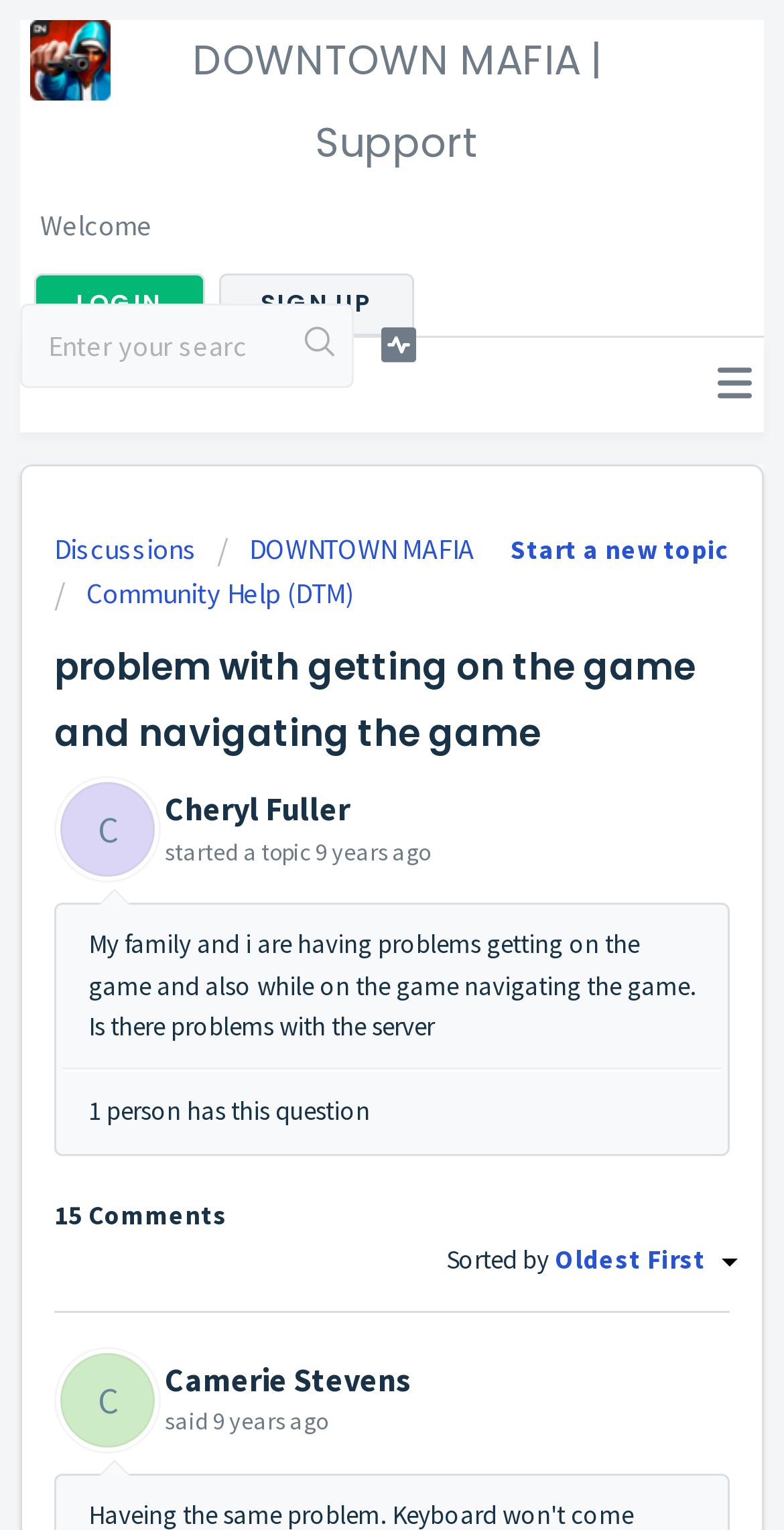Provide the bounding box coordinates of the HTML element described by the text: "Start a new topic".

[0.651, 0.348, 0.931, 0.37]